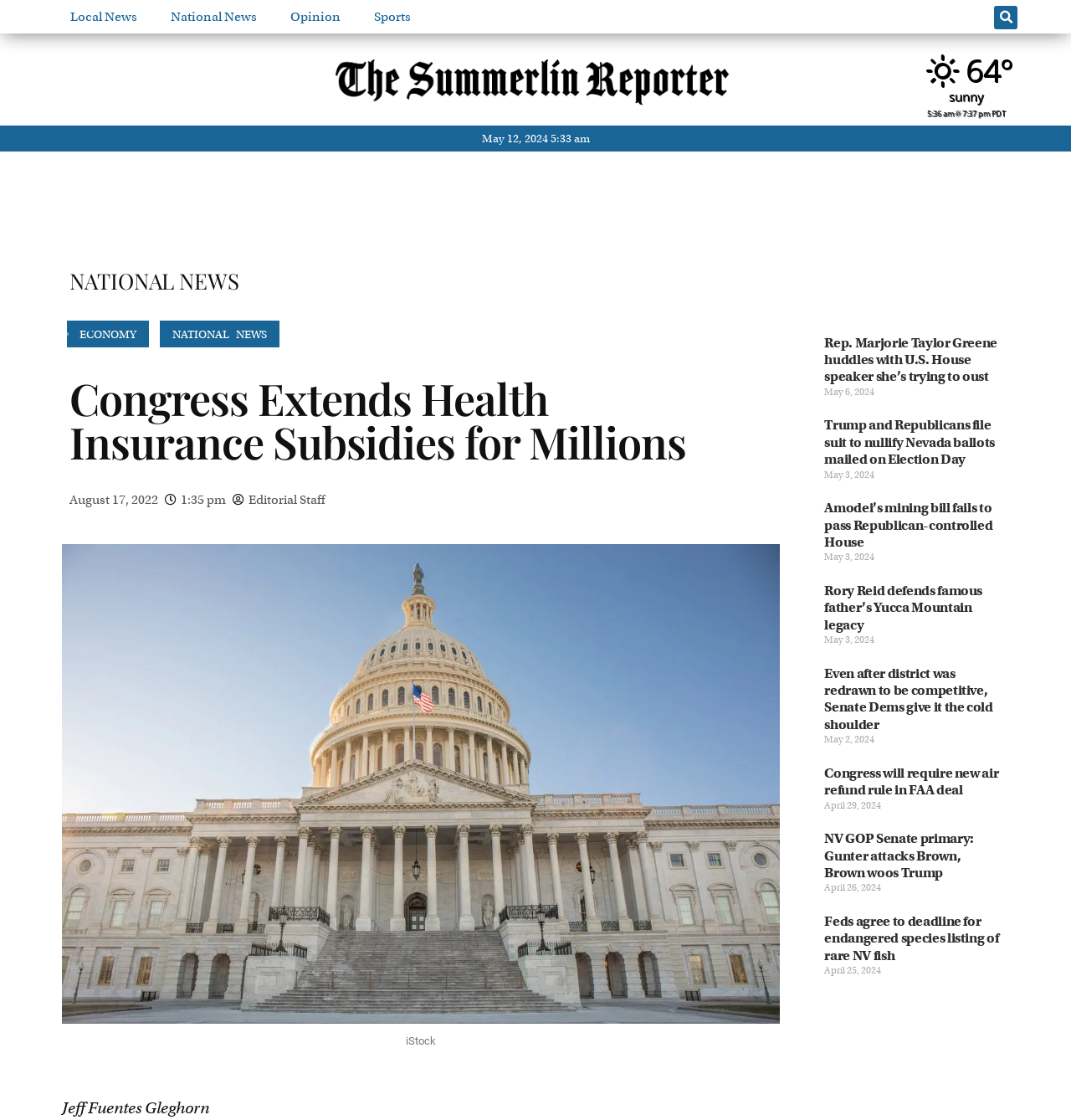What is the time of the article 'Congress Extends Health Insurance Subsidies for Millions'? Refer to the image and provide a one-word or short phrase answer.

1:35 pm